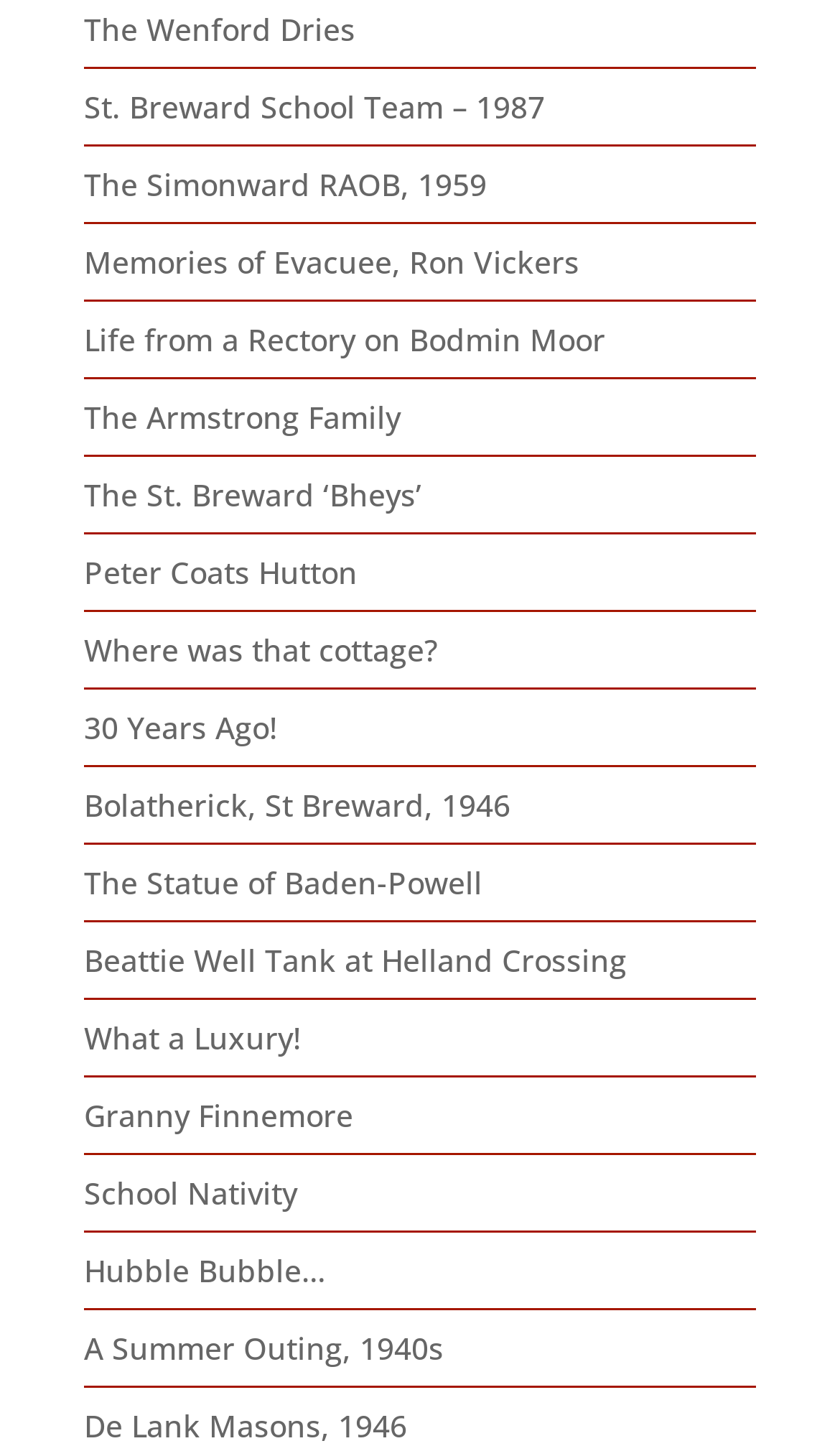Identify the bounding box coordinates for the region to click in order to carry out this instruction: "view 30 Years Ago!". Provide the coordinates using four float numbers between 0 and 1, formatted as [left, top, right, bottom].

[0.1, 0.49, 0.331, 0.518]